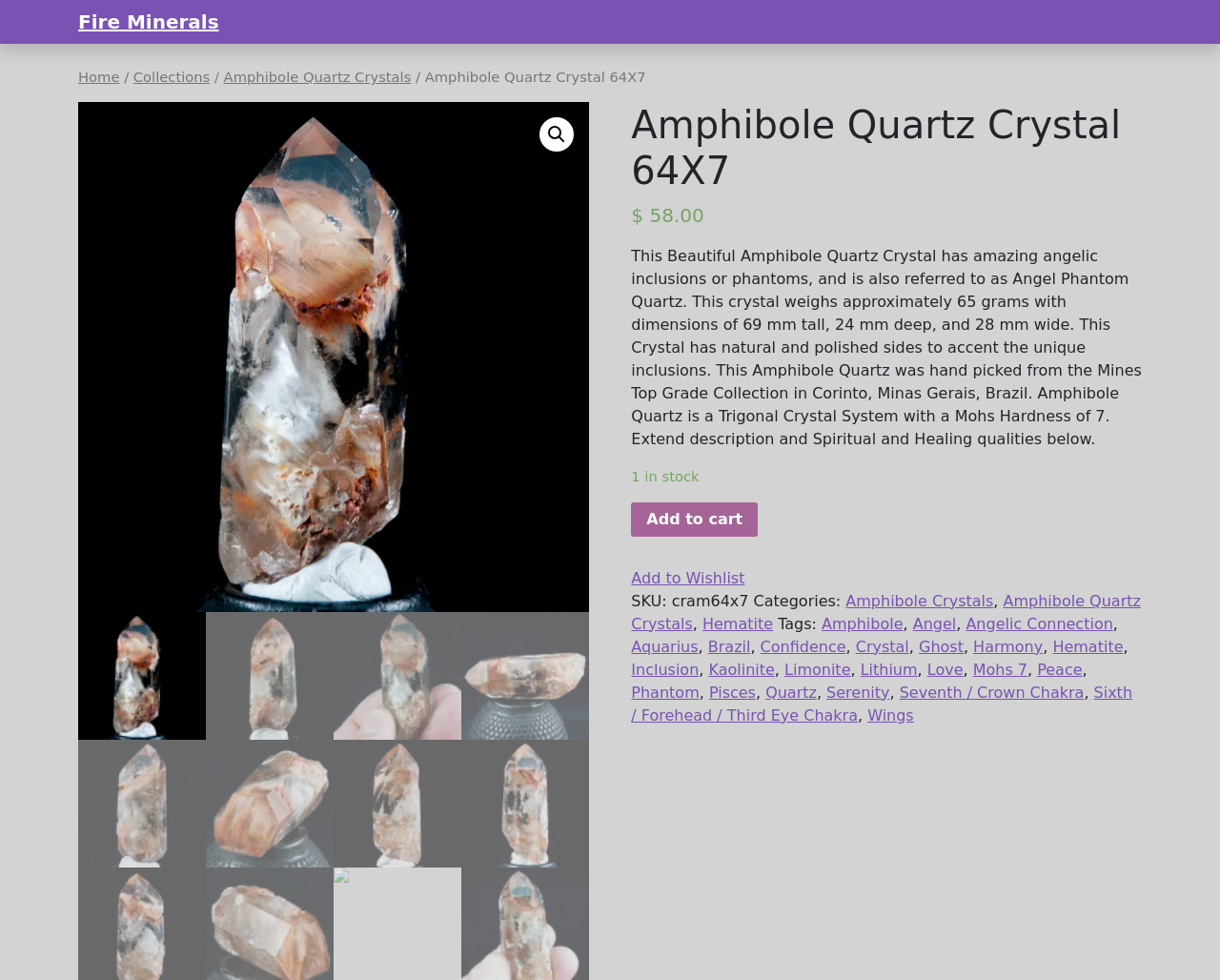Identify the title of the webpage and provide its text content.

Amphibole Quartz Crystal 64X7